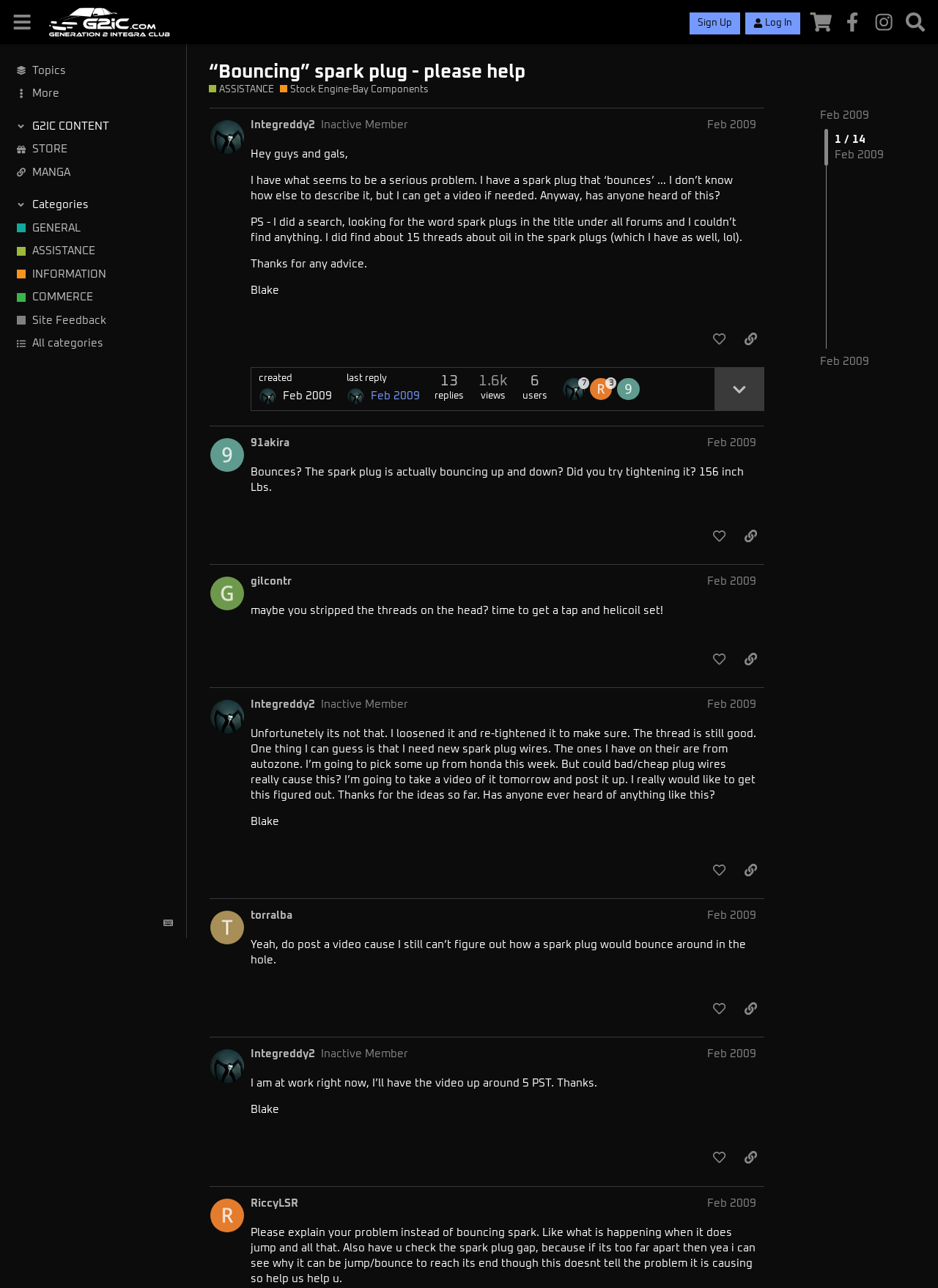Determine the bounding box coordinates of the clickable region to carry out the instruction: "Click on the 'HOME' link".

None